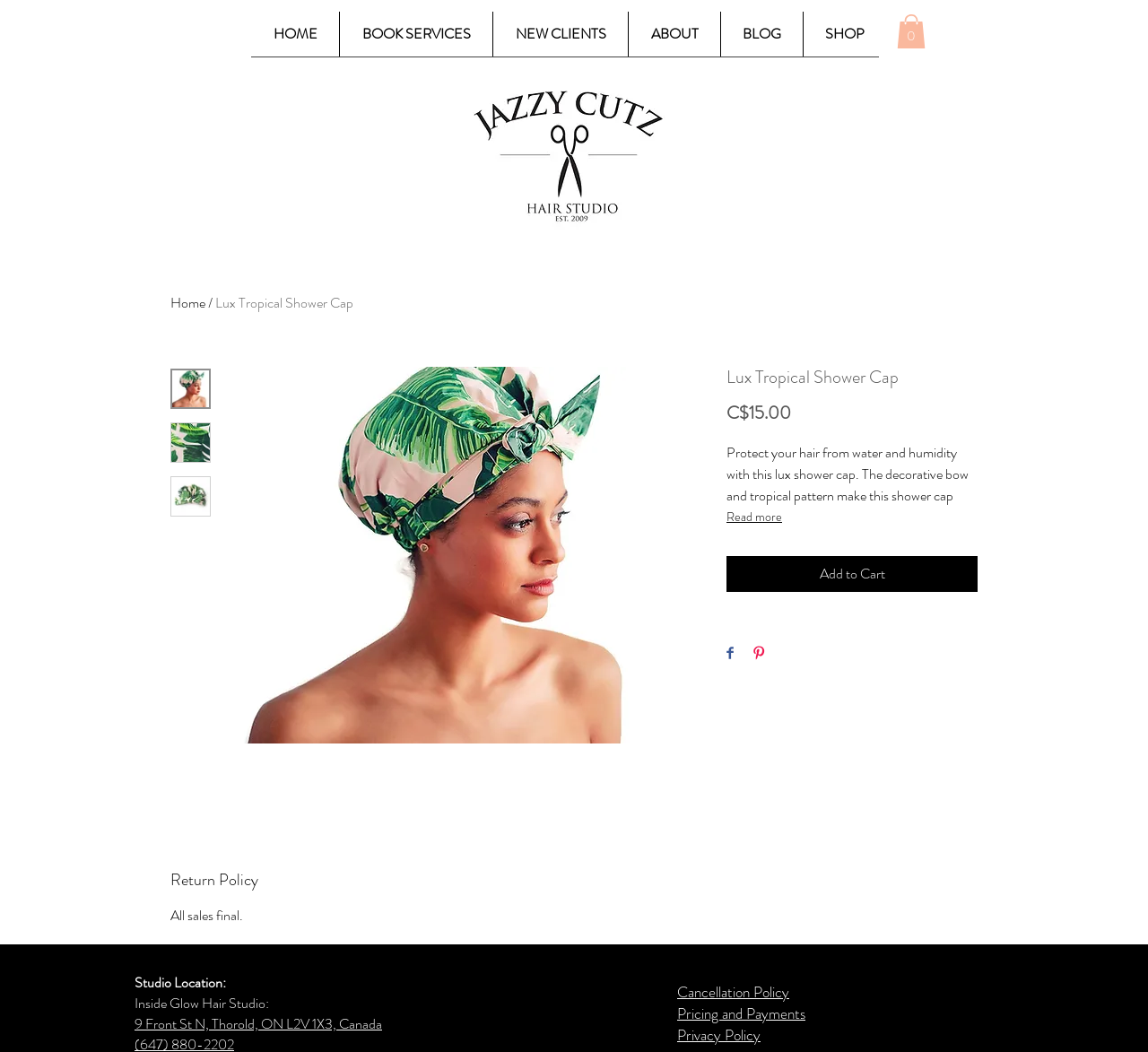Please identify the bounding box coordinates of the clickable area that will fulfill the following instruction: "Click the 'Add to Cart' button". The coordinates should be in the format of four float numbers between 0 and 1, i.e., [left, top, right, bottom].

[0.633, 0.528, 0.852, 0.562]